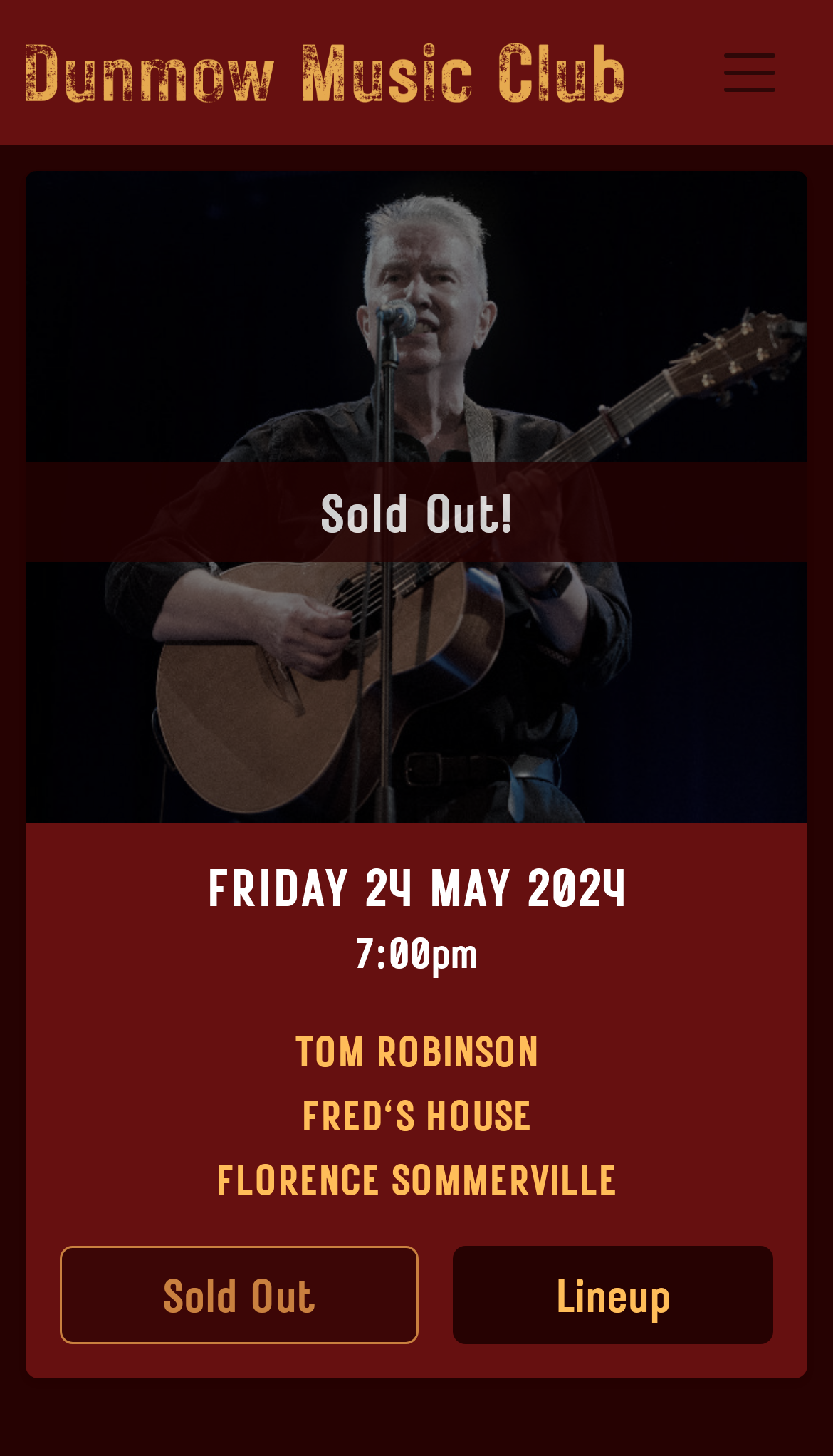What is the event date?
Please provide a single word or phrase as your answer based on the screenshot.

FRIDAY 24 MAY 2024